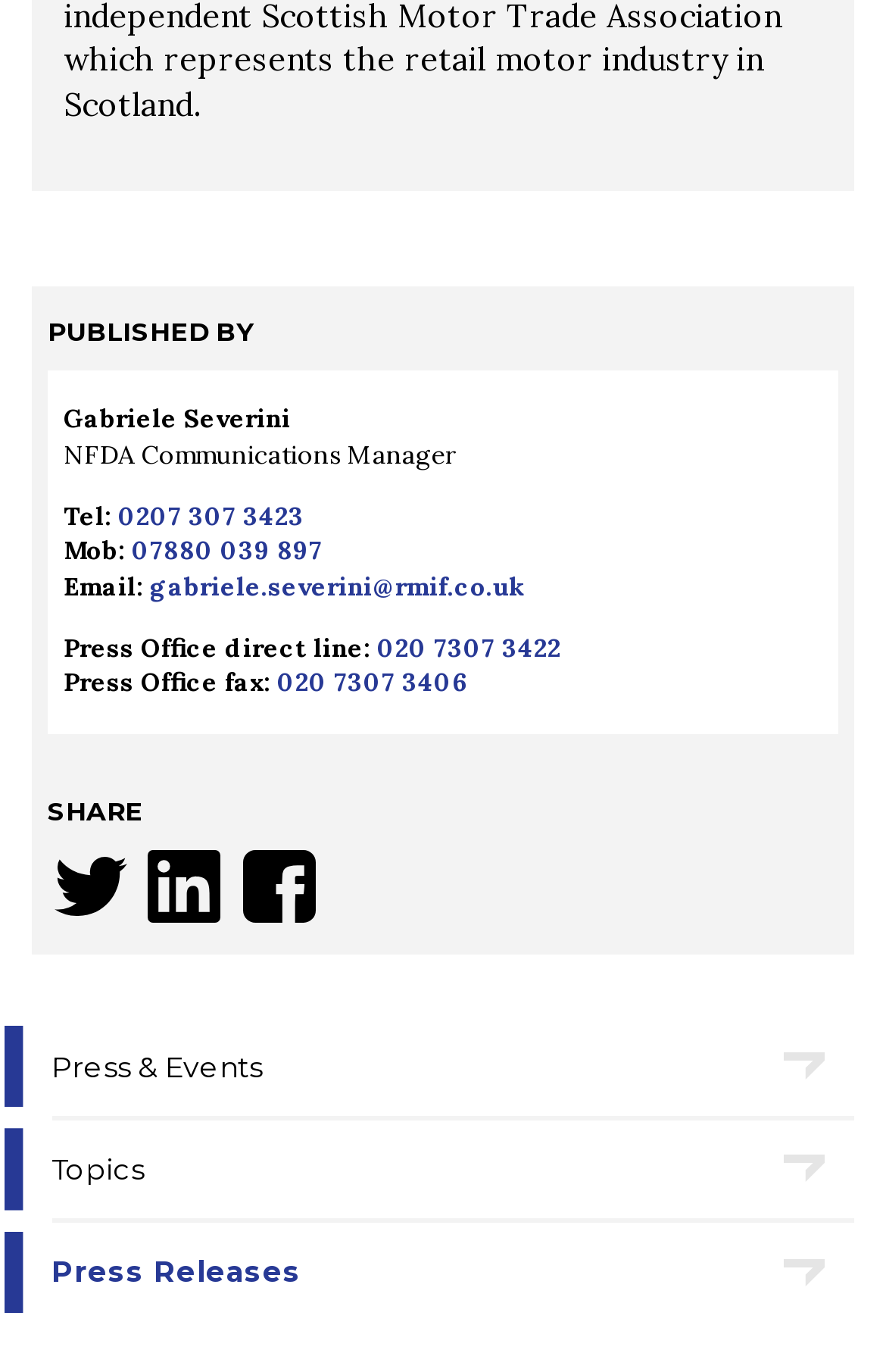Using details from the image, please answer the following question comprehensively:
What social media platforms are available for sharing?

The webpage has a 'SHARE' section that provides links to three social media platforms: Twitter, LinkedIn, and Facebook, allowing users to share content on these platforms.